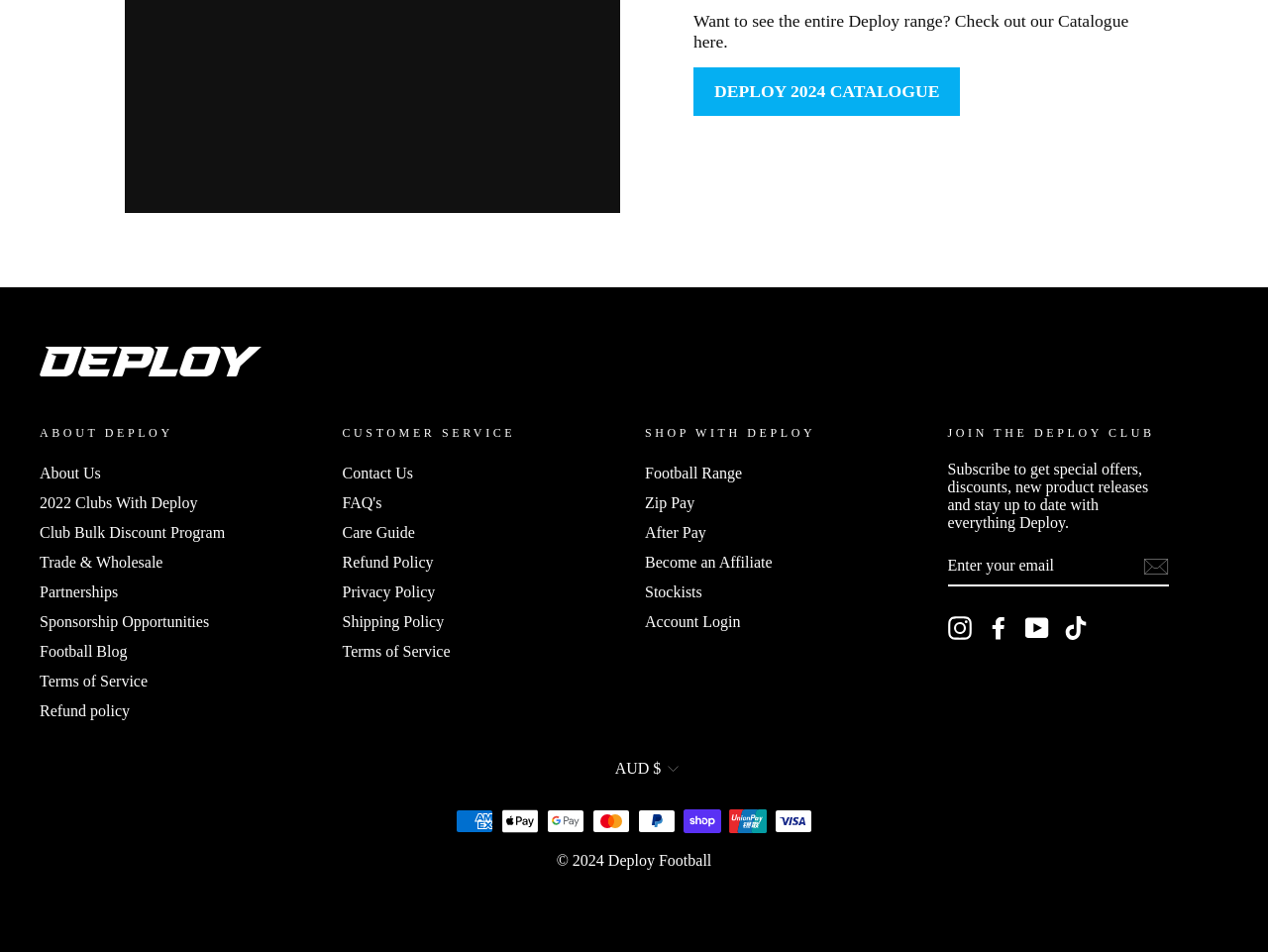Respond to the question with just a single word or phrase: 
What is the name of the football brand?

Deploy Football